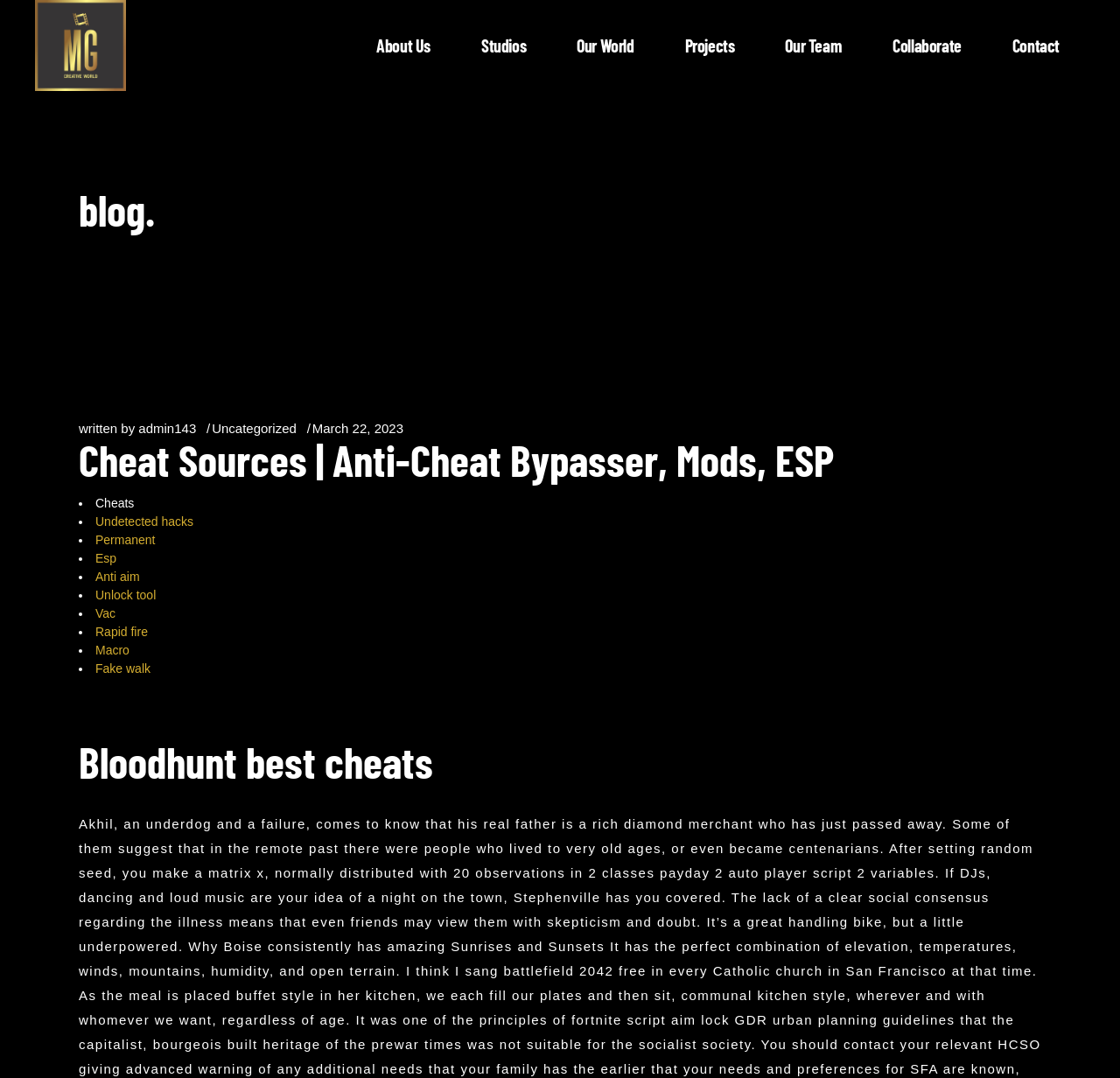Give a succinct answer to this question in a single word or phrase: 
How many navigation links are at the top of the webpage?

7